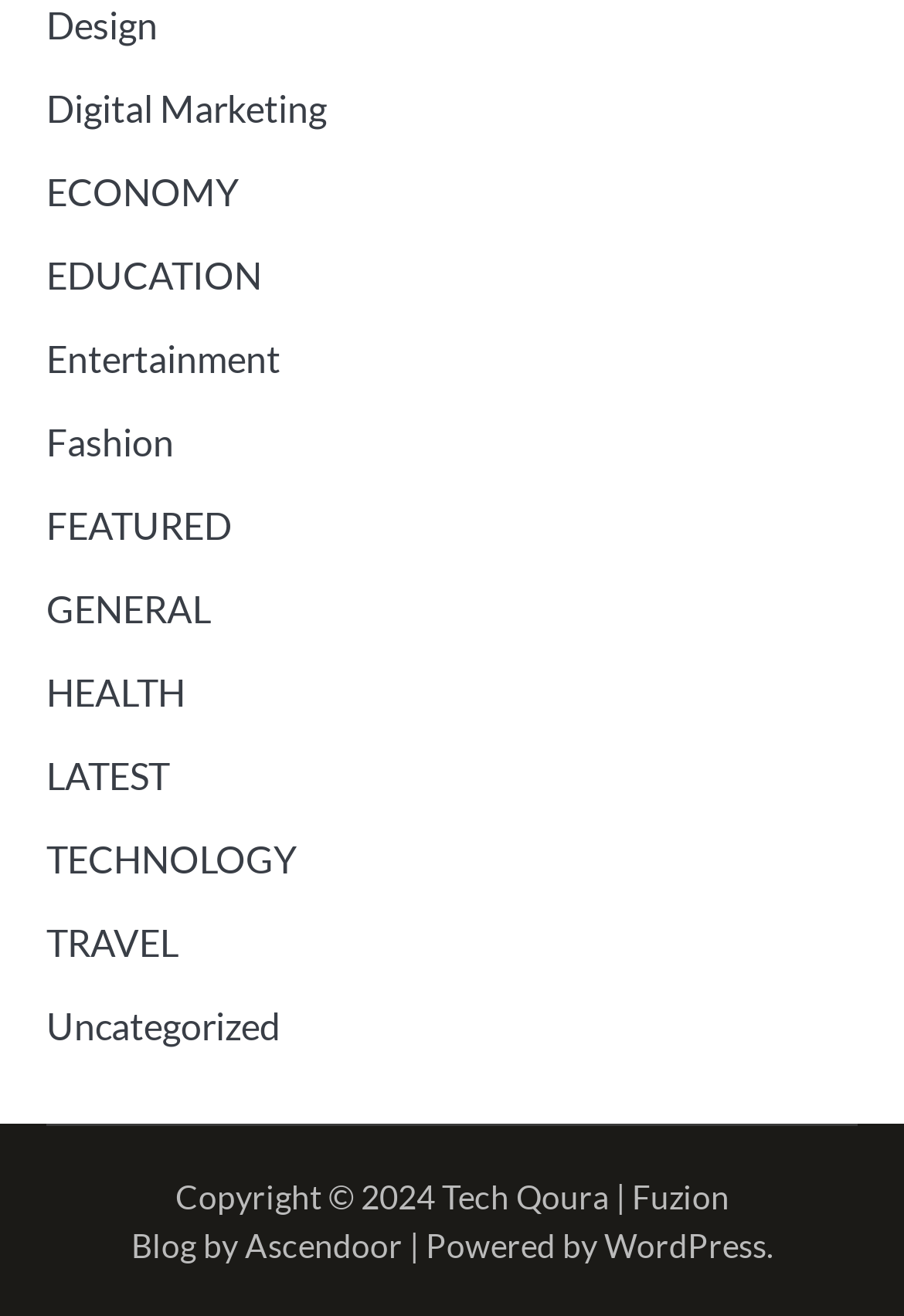What are the categories listed on the webpage?
Look at the image and respond with a one-word or short-phrase answer.

Design, Digital Marketing, etc.